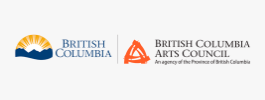What is the purpose of the British Columbia Arts Council?
Please give a detailed and elaborate answer to the question based on the image.

According to the caption, the British Columbia Arts Council is an agency of the Provincial Government dedicated to promoting and enhancing artistic endeavors across British Columbia, indicating that its primary purpose is to support and develop the arts within the province.